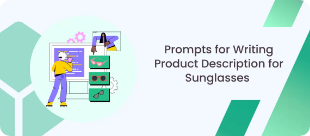What is the purpose of the image?
Please use the image to provide a one-word or short phrase answer.

To attract online sellers